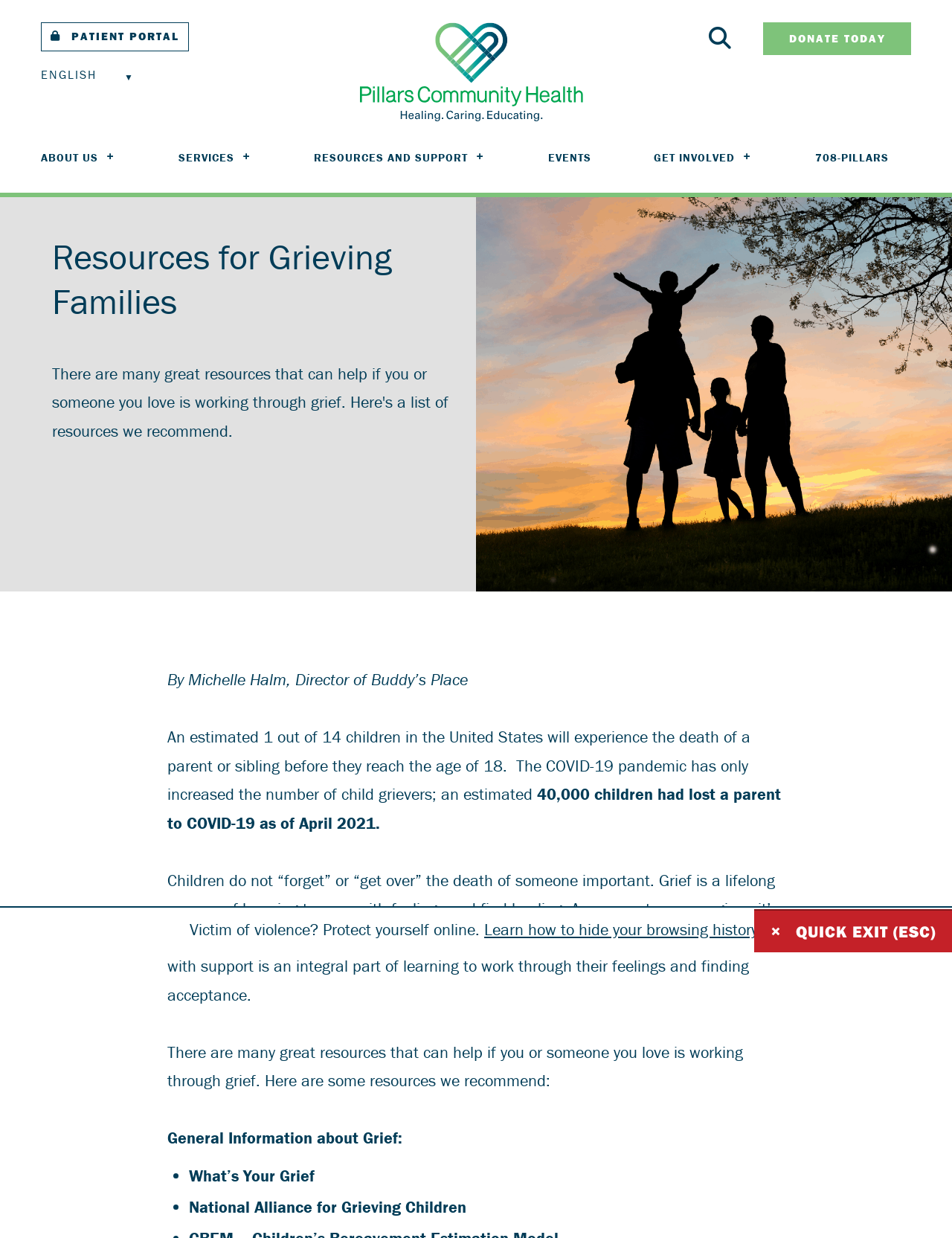Pinpoint the bounding box coordinates of the element to be clicked to execute the instruction: "View the official Facebook page".

None